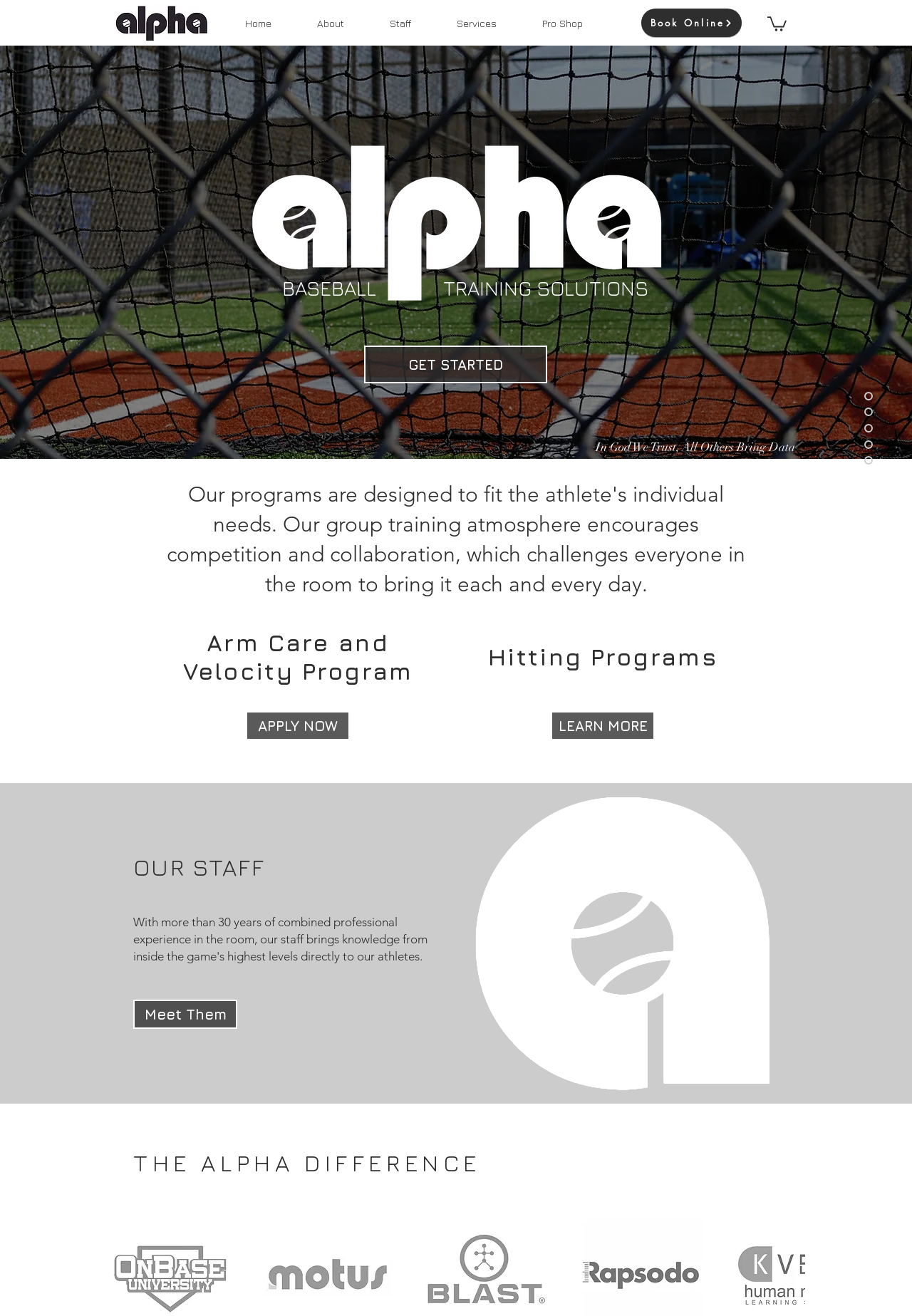Provide a one-word or brief phrase answer to the question:
What is the main category of the 'PROGRAMS' section?

Baseball training